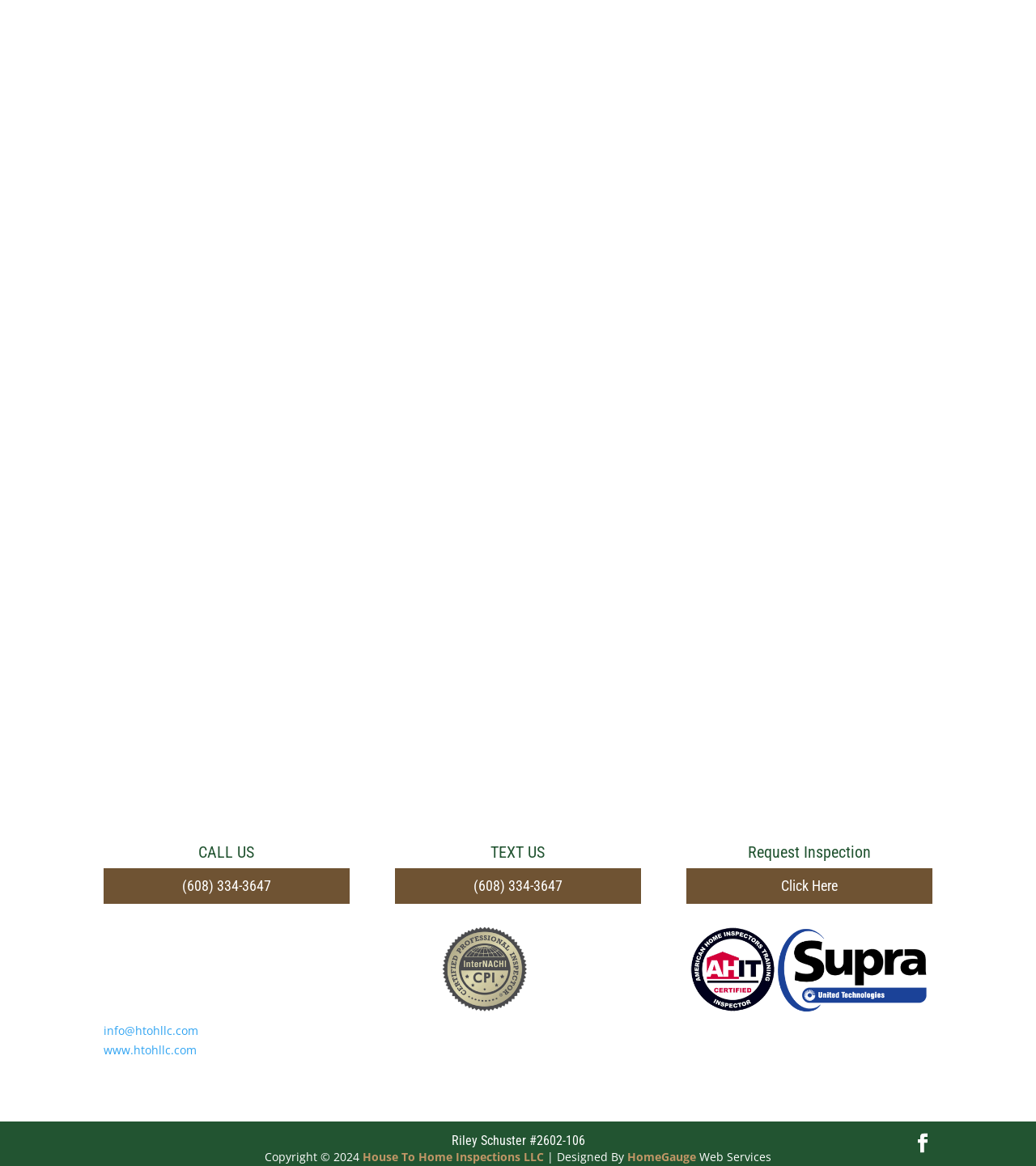Locate the bounding box coordinates of the clickable element to fulfill the following instruction: "Call the phone number". Provide the coordinates as four float numbers between 0 and 1 in the format [left, top, right, bottom].

[0.1, 0.745, 0.337, 0.775]